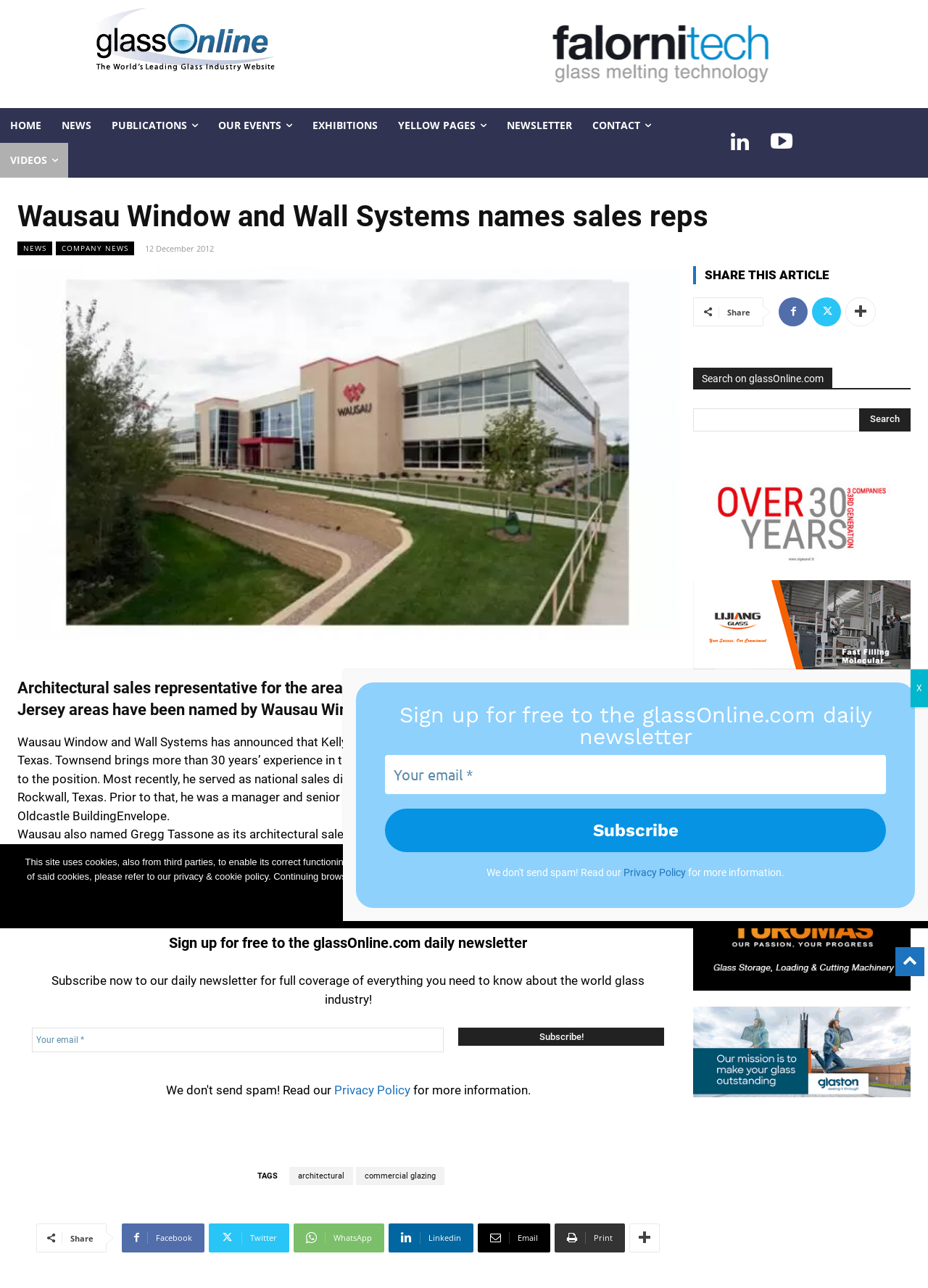Elaborate on the different components and information displayed on the webpage.

The webpage is about Wausau Window and Wall Systems naming sales representatives, as indicated by the title. At the top, there is a logo and a navigation menu with links to HOME, NEWS, PUBLICATIONS, OUR EVENTS, EXHIBITIONS, YELLOW PAGES, NEWSLETTER, CONTACT, and VIDEOS. Below the navigation menu, there is a heading that repeats the title, followed by a link to NEWS and a link to COMPANY NEWS.

The main content of the webpage is an article about Wausau Window and Wall Systems announcing the appointment of Kelly Townsend as its architectural sales representative in Texas and Gregg Tassone as its architectural sales representative for the New York City and northern New Jersey areas. The article provides brief biographies of the two individuals, highlighting their experience in the commercial glazing and architectural products industries.

To the right of the article, there is a section that allows users to sign up for a free daily newsletter. Below this section, there are links to TAGS, including architectural and commercial glazing. Further down, there are social media sharing links, including Facebook, Twitter, WhatsApp, LinkedIn, Email, and Print.

At the bottom of the webpage, there is a search bar that allows users to search on glassOnline.com. Below the search bar, there are several banner images and links. There is also a dialog box that informs users about the use of cookies on the website and provides links to the privacy and cookie policy.

Overall, the webpage is focused on providing news and information about the glass industry, with a specific article about Wausau Window and Wall Systems naming sales representatives.